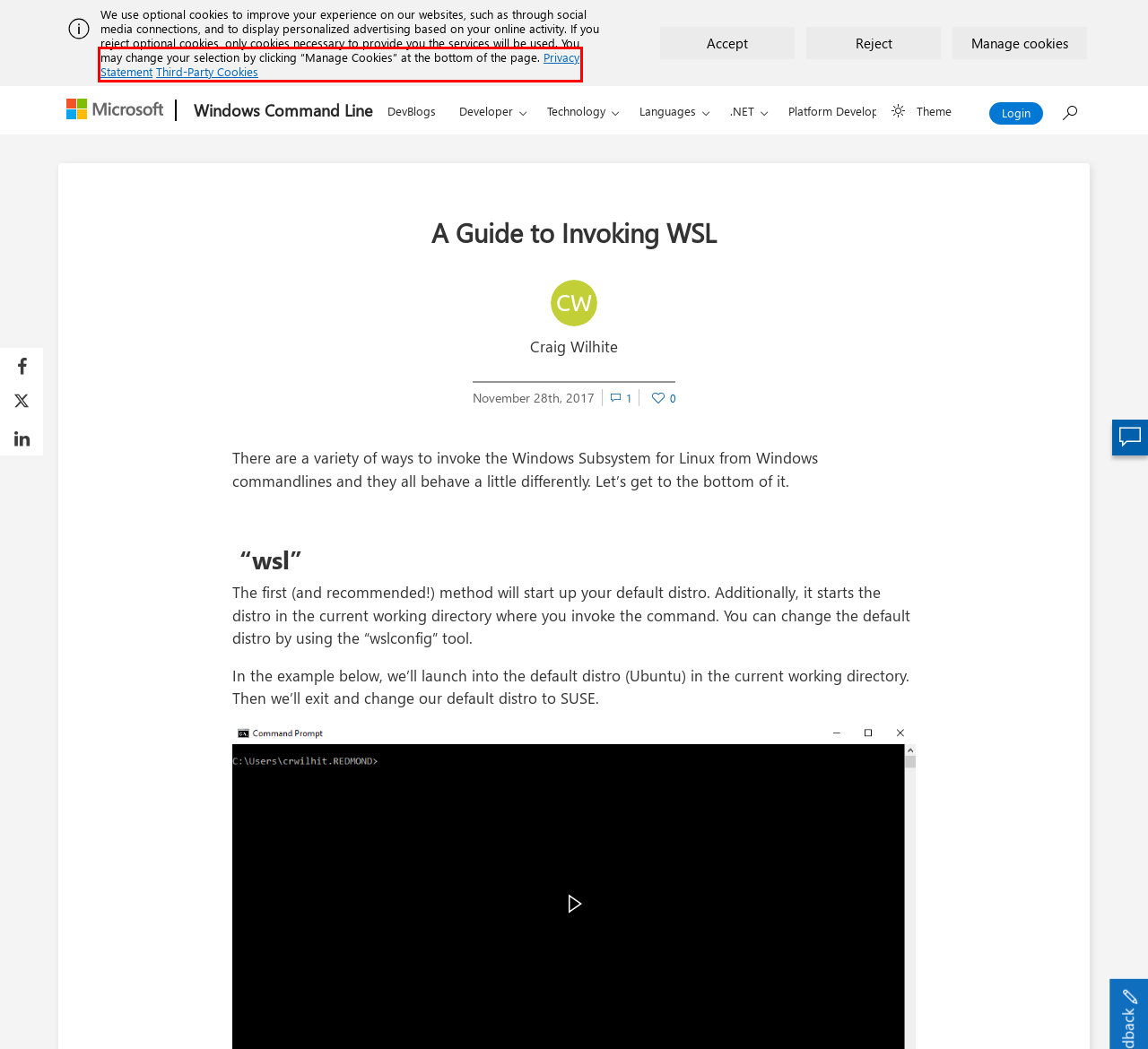You are given a screenshot of a webpage within which there is a red rectangle bounding box. Please choose the best webpage description that matches the new webpage after clicking the selected element in the bounding box. Here are the options:
A. sockets - Windows Command Line
B. Business Applications | Microsoft Dynamics 365
C. Log In ‹ Windows Command Line — WordPress
D. Home - Microsoft Developer Blogs
E. Microsoft Privacy Statement – Microsoft privacy
F. April 2024 - Windows Command Line
G. Your request has been blocked. This could be
                        due to several reasons.
H. Third party cookie inventory - Microsoft Support

E